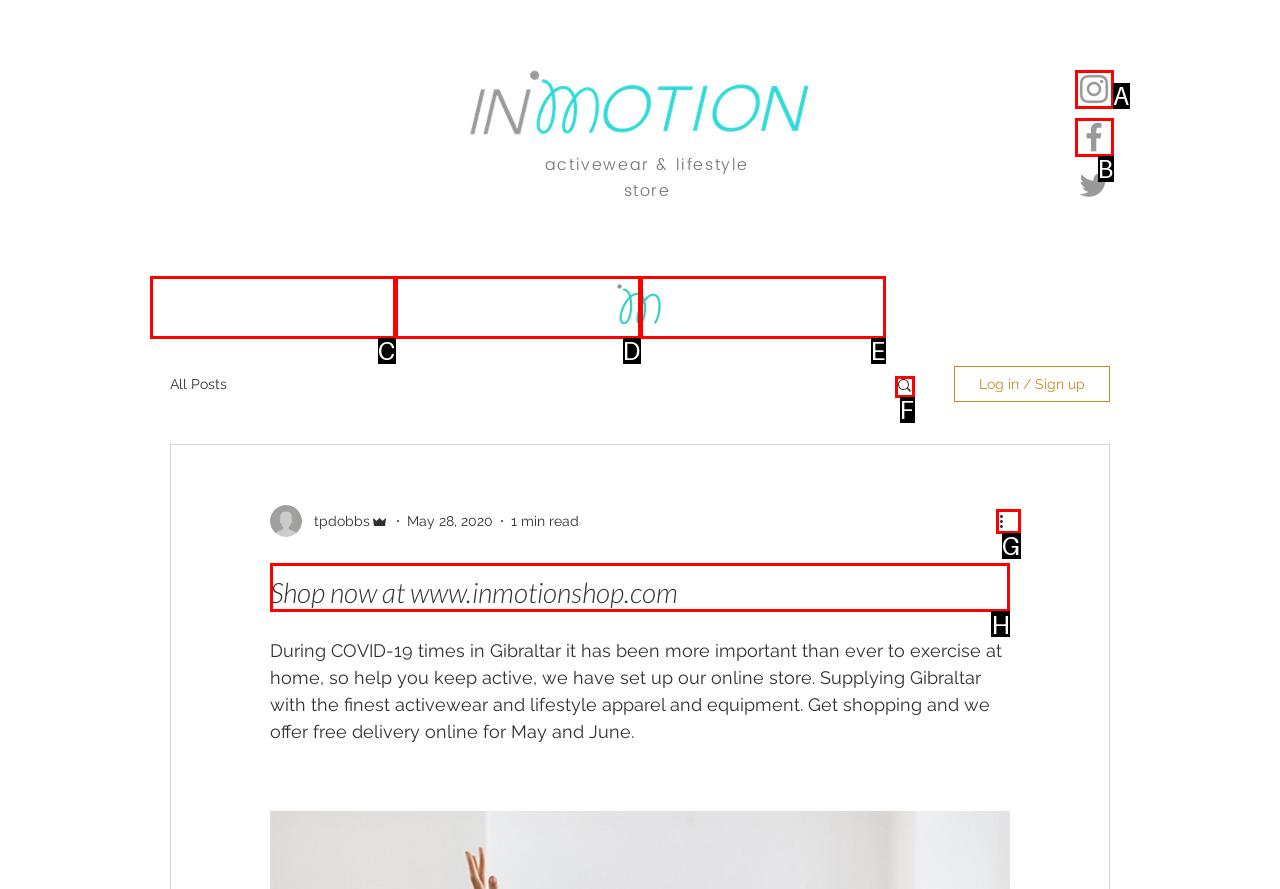Identify which lettered option completes the task: Read the blog post. Provide the letter of the correct choice.

H